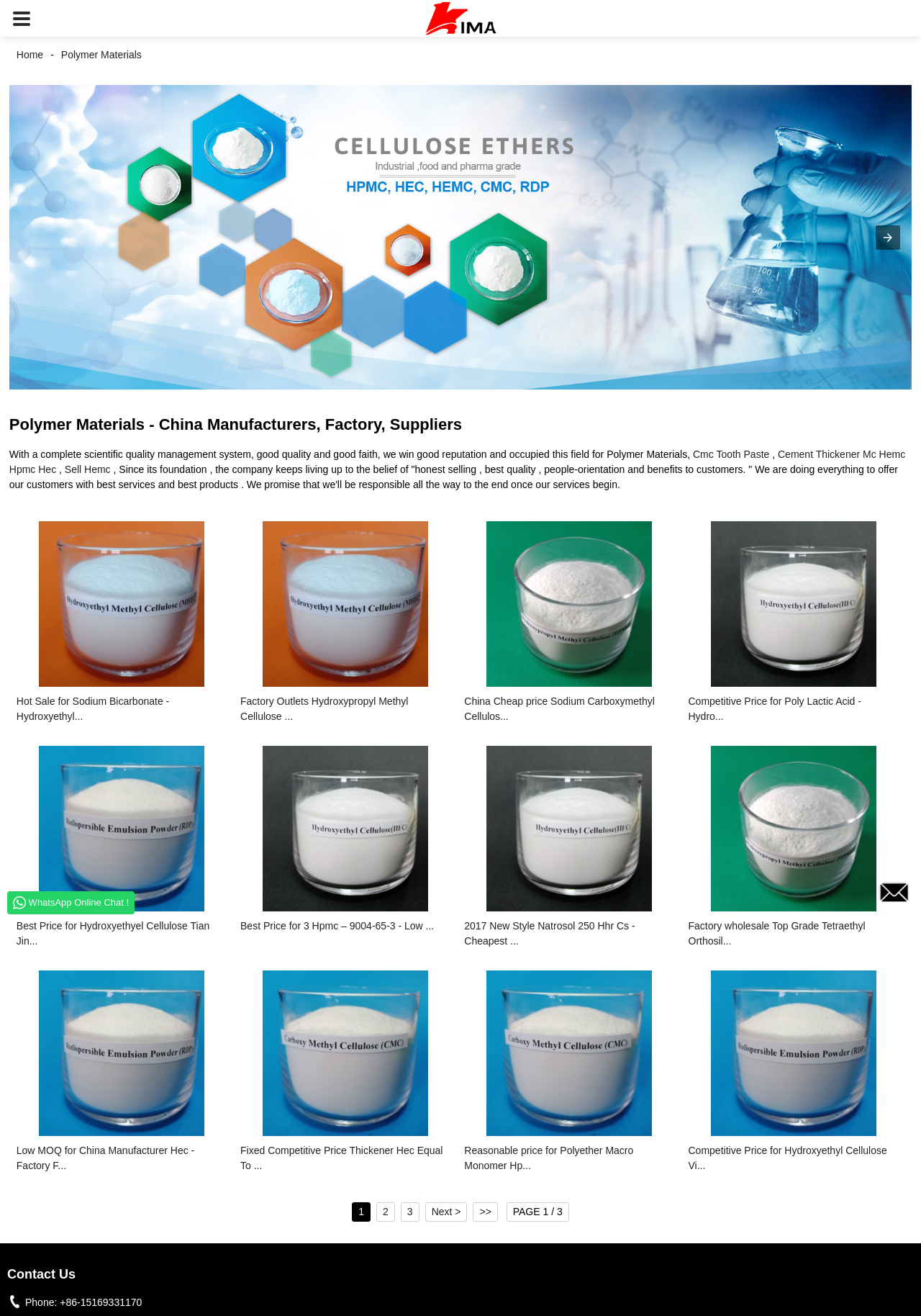Provide the bounding box for the UI element matching this description: "Follow".

None